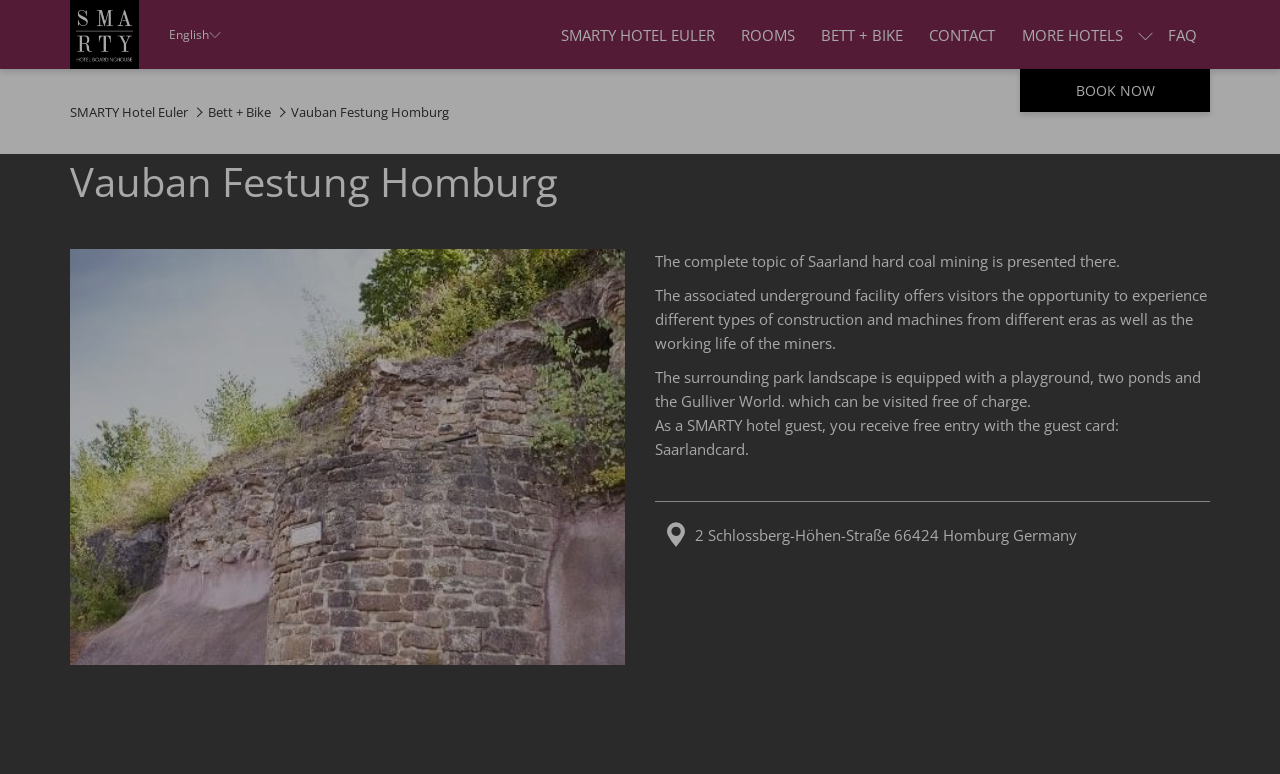Identify the bounding box of the UI element that matches this description: "Book now".

[0.797, 0.089, 0.945, 0.145]